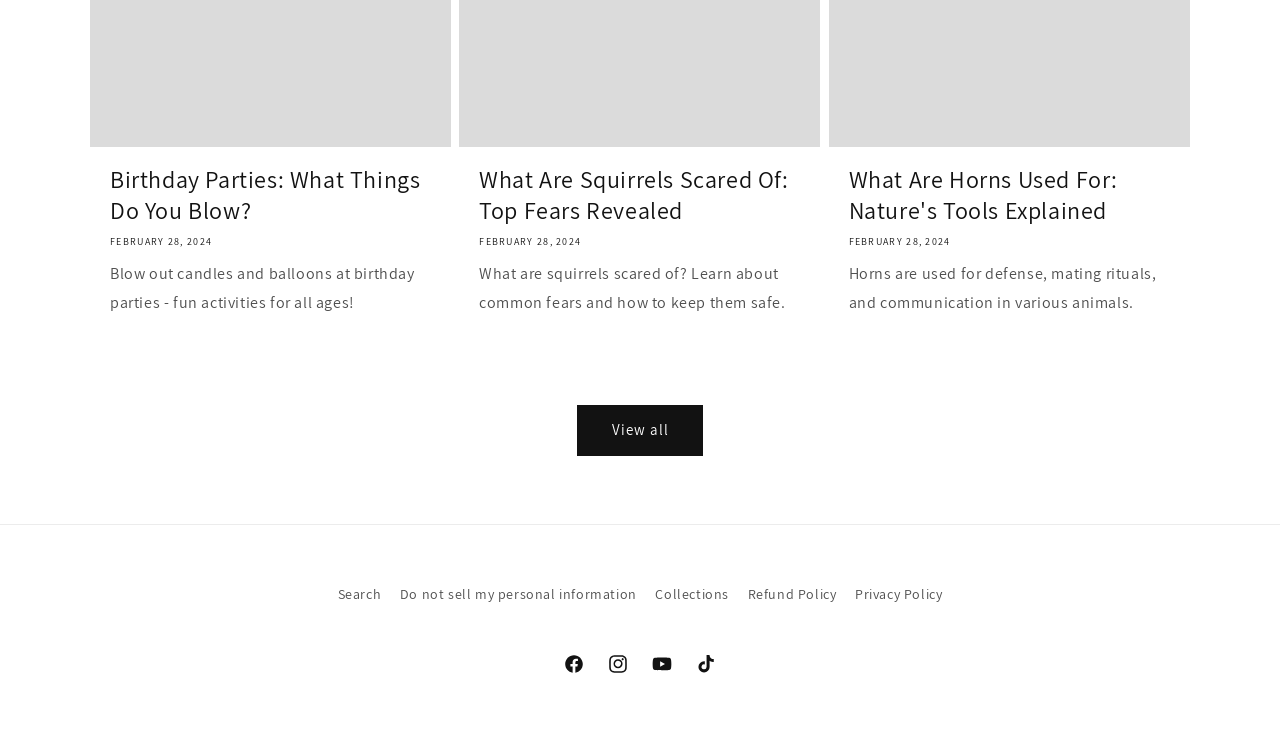Find the bounding box coordinates of the clickable area required to complete the following action: "Search for something".

[0.264, 0.794, 0.298, 0.836]